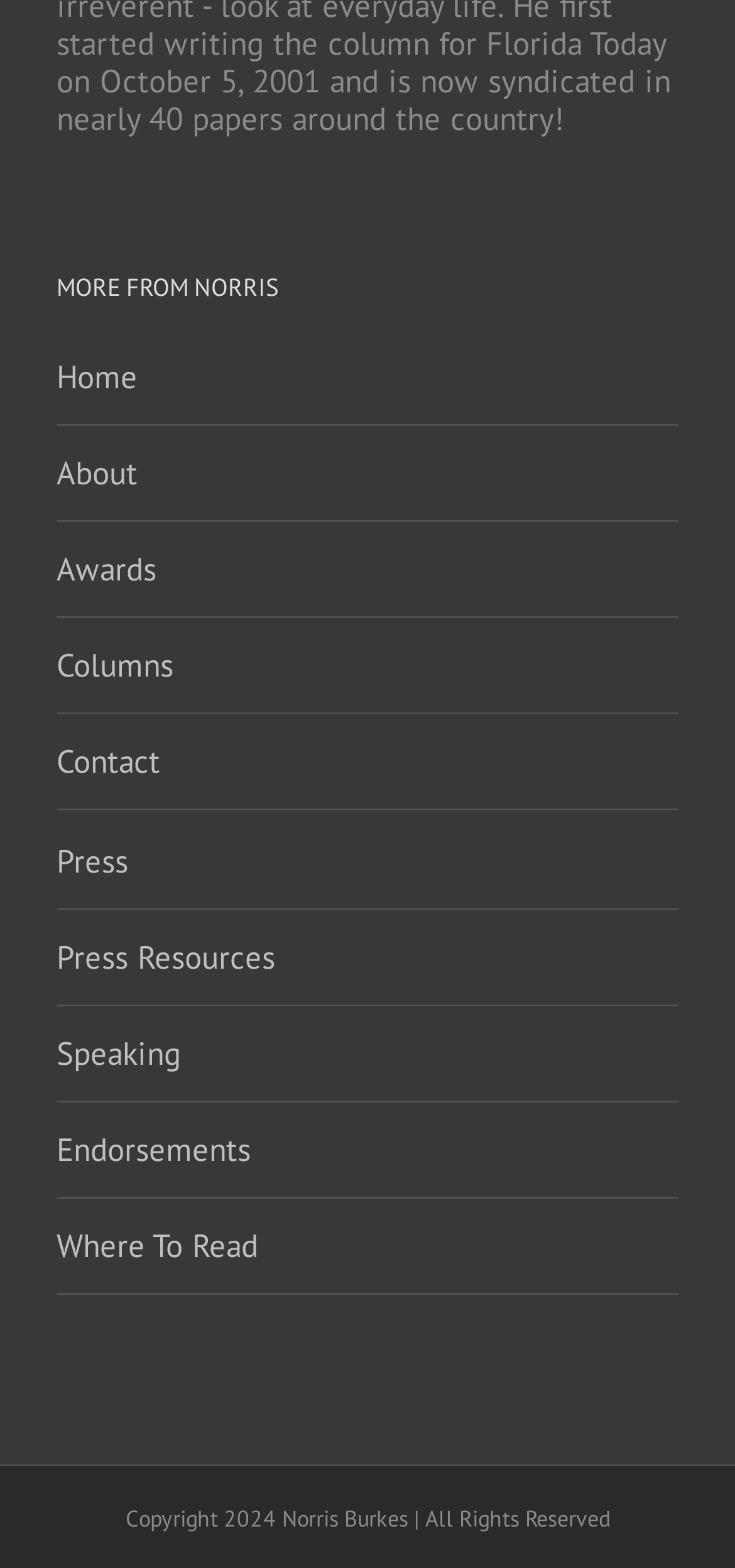Please give the bounding box coordinates of the area that should be clicked to fulfill the following instruction: "go to home page". The coordinates should be in the format of four float numbers from 0 to 1, i.e., [left, top, right, bottom].

[0.077, 0.225, 0.923, 0.272]